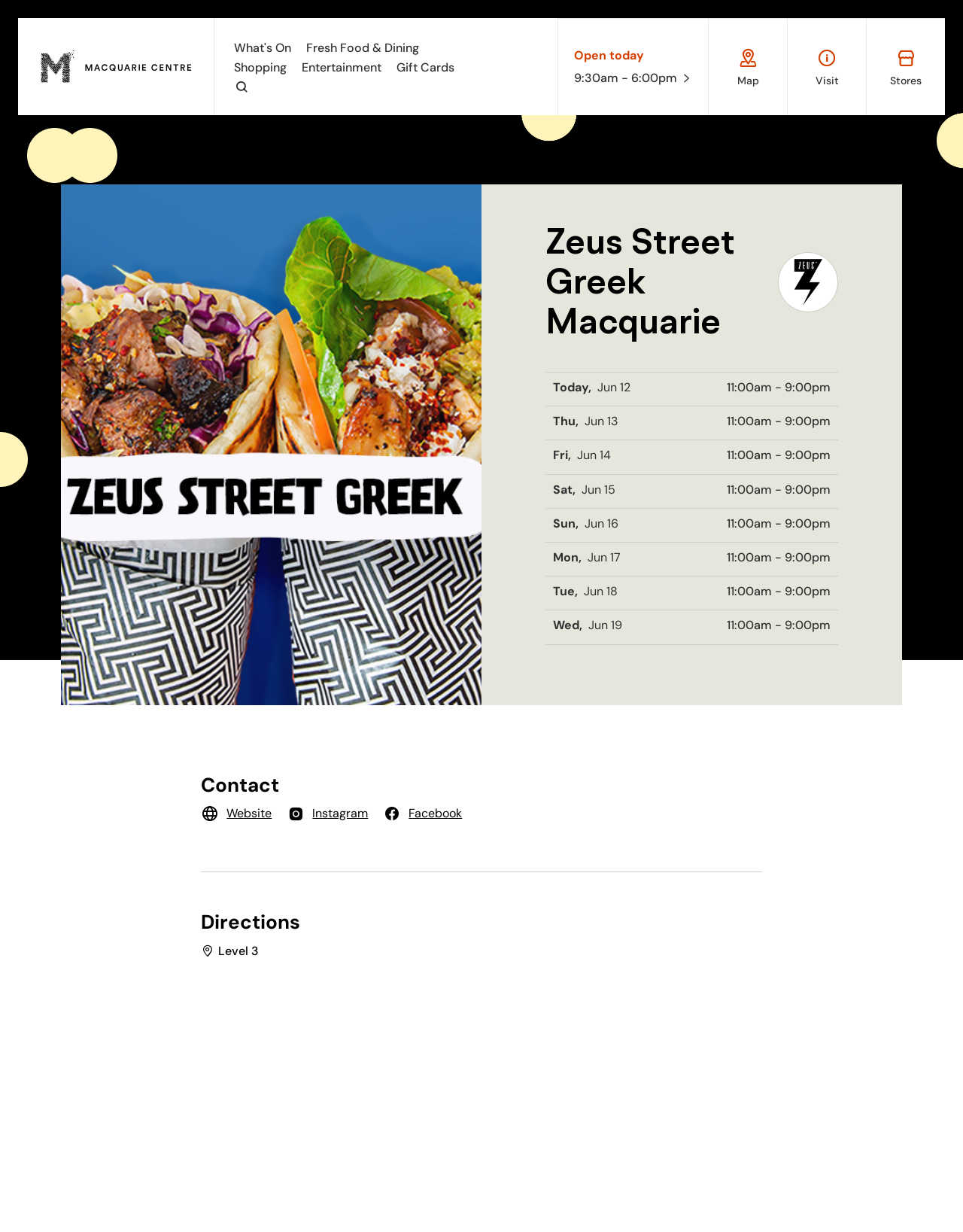Write a detailed summary of the webpage, including text, images, and layout.

The webpage is about Zeus Street Greek Macquarie, a restaurant located in Macquarie Centre. At the top, there are several links to different sections of the website, including "What's On", "Fresh Food & Dining", "Shopping", "Entertainment", and "Gift Cards". Next to these links, there is a link showing the current day's hours of operation, "Open today 9:30am - 6:00pm", accompanied by a clock icon. 

To the right of these links, there are three more links: "Map", "Visit", and "Stores", each with an icon. Below these links, there is a large hero image taking up most of the width of the page. 

On the right side of the hero image, there is a heading "Zeus Street Greek Macquarie" followed by a smaller image. Below this, there is a section displaying the restaurant's hours of operation for the next seven days, with the day of the week and date listed on the left and the hours on the right.

Further down the page, there are two sections: "Contact" and "Directions". The "Contact" section has links to the restaurant's website, Instagram, and Facebook pages. The "Directions" section has a single line of text indicating that the restaurant is located on Level 3.